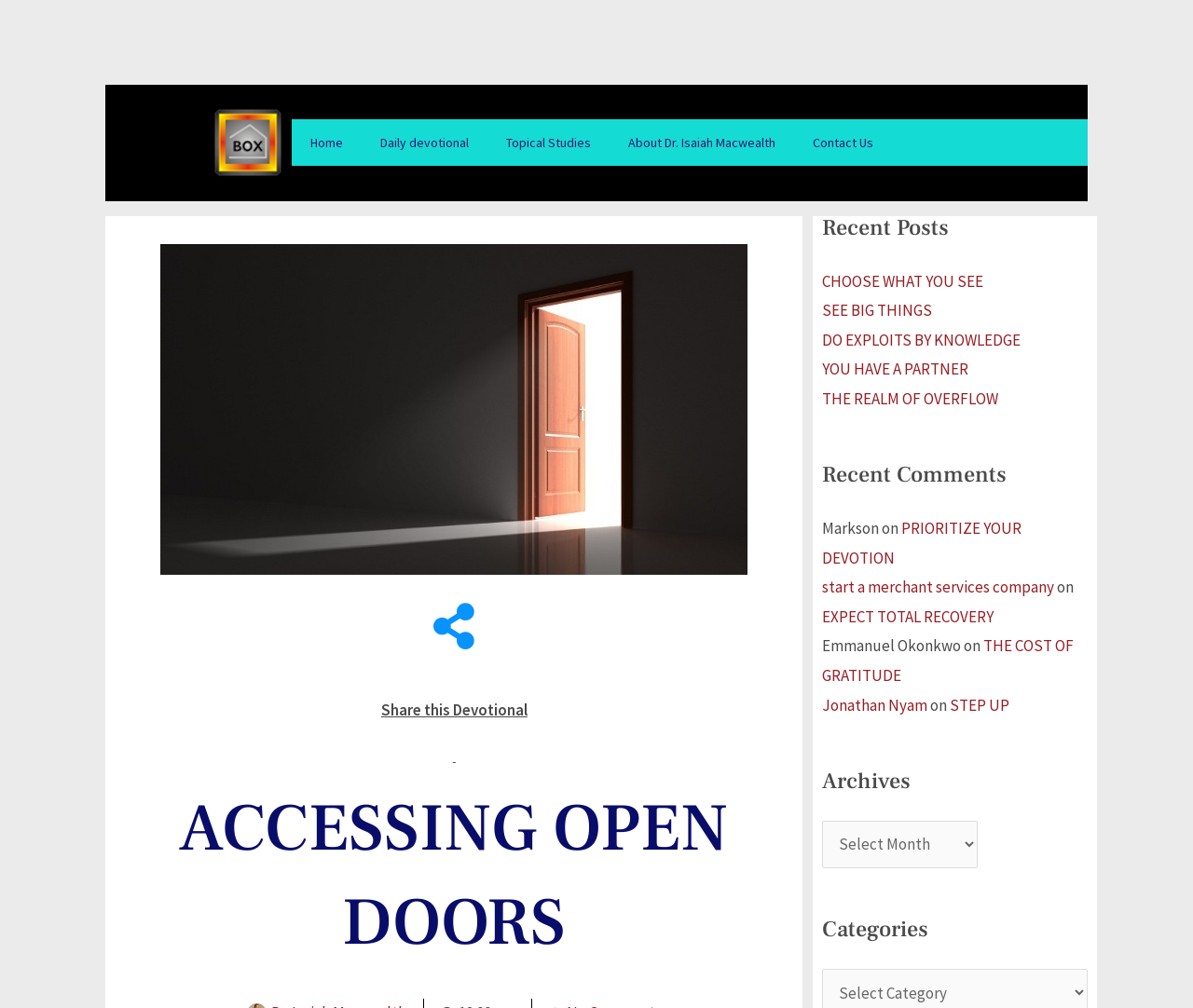Please determine the heading text of this webpage.

ACCESSING OPEN DOORS